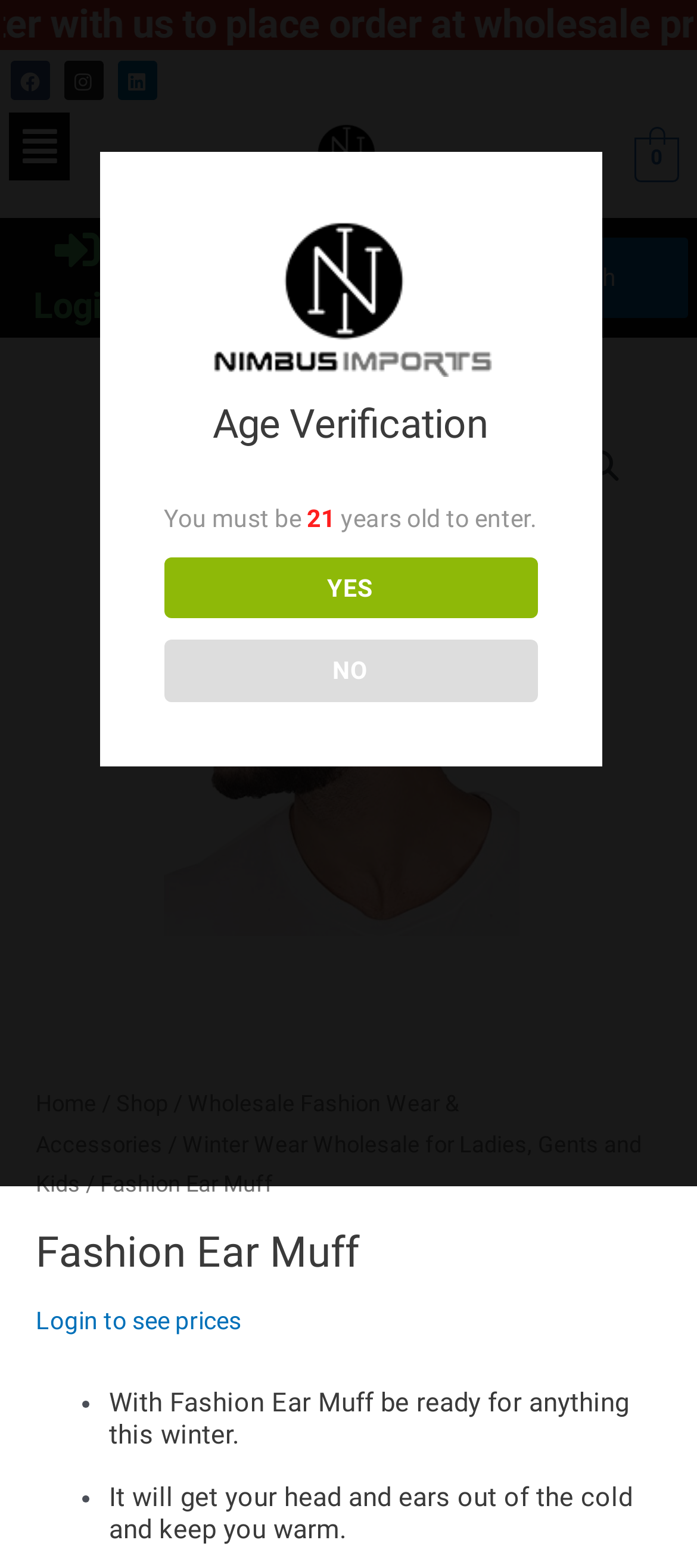Answer the following query with a single word or phrase:
How many navigation links are there in the breadcrumb?

5